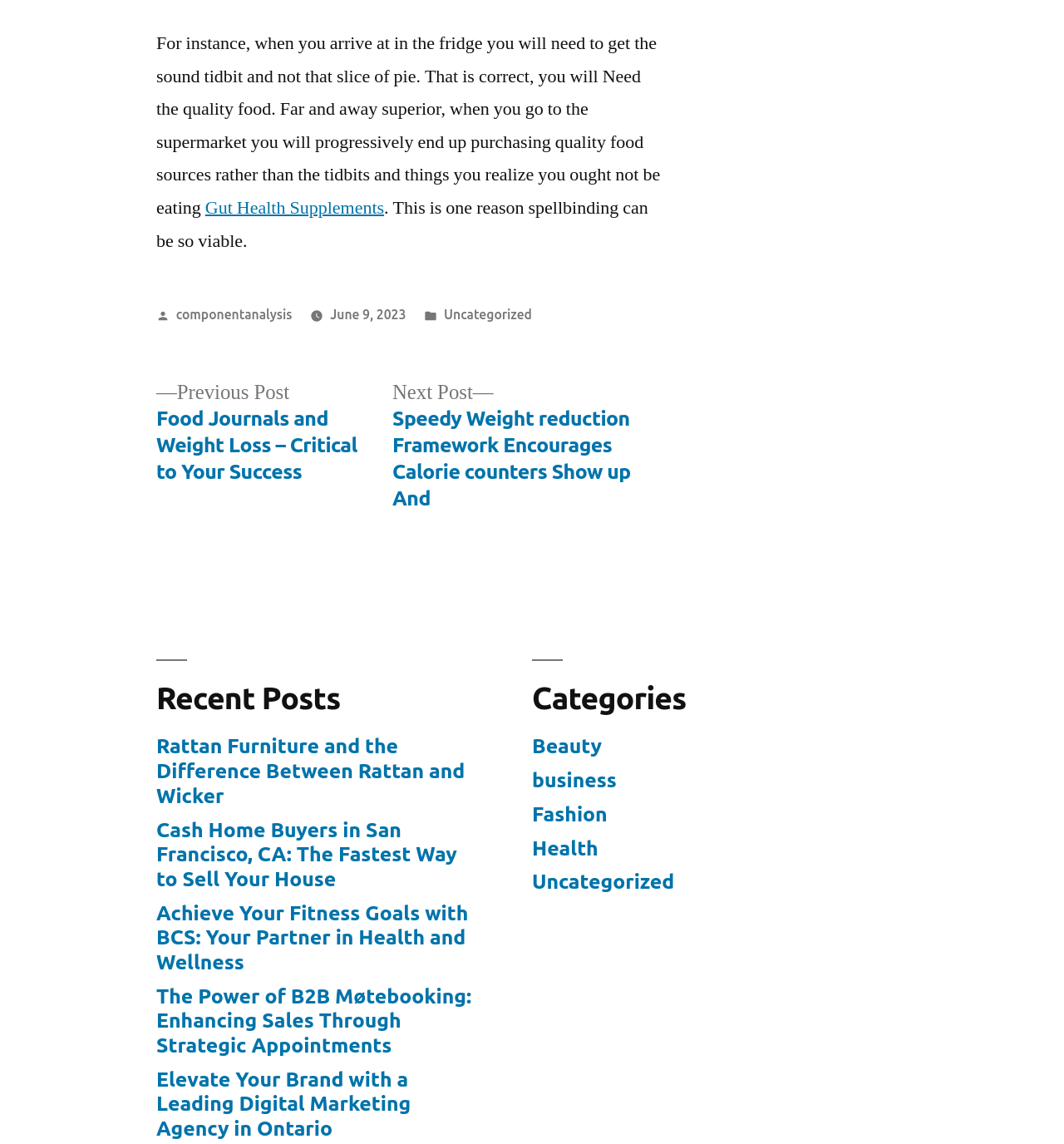Please provide the bounding box coordinates for the UI element as described: "June 9, 2023". The coordinates must be four floats between 0 and 1, represented as [left, top, right, bottom].

[0.31, 0.268, 0.381, 0.281]